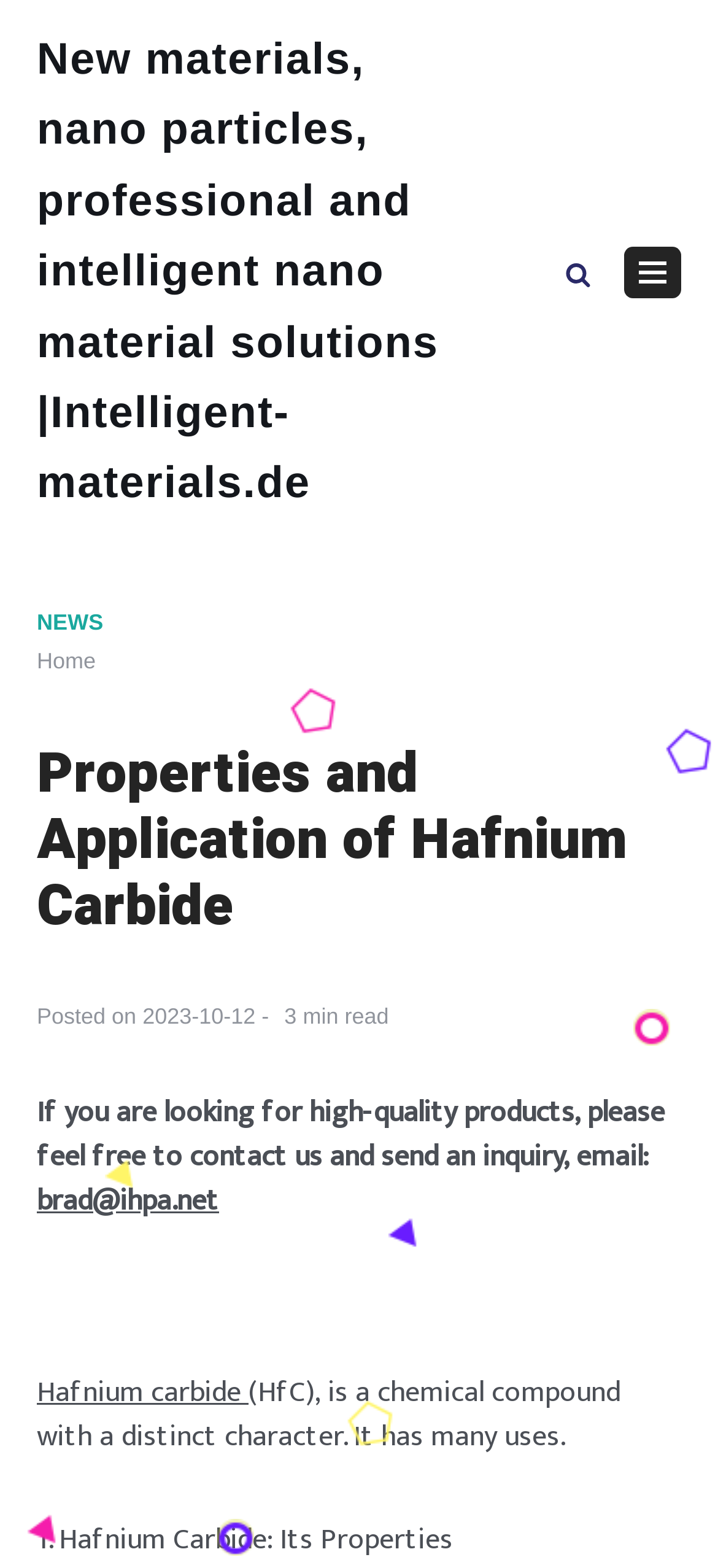Identify the bounding box for the UI element described as: "Home". Ensure the coordinates are four float numbers between 0 and 1, formatted as [left, top, right, bottom].

[0.051, 0.413, 0.133, 0.429]